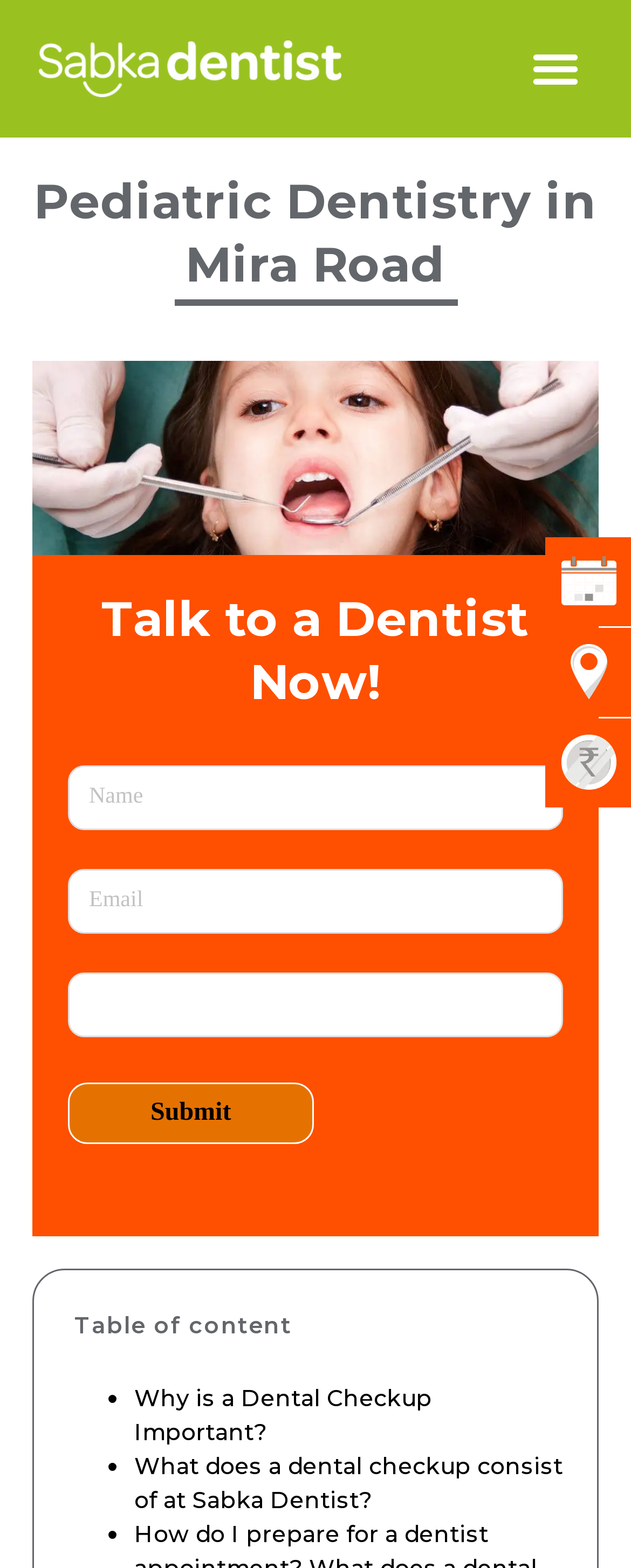Create a full and detailed caption for the entire webpage.

The webpage is about Sabka Dentist, a pediatric dentist in Mira Road, offering complete children's dental solutions at affordable costs. 

At the top left corner, there is a Sabka Dentist logo, which is a white logo on a colored background. Next to the logo, there is a menu toggle button on the top right corner. 

Below the logo, there is a heading that reads "Pediatric Dentistry in Mira Road" followed by another heading "Talk to a Dentist Now!" in a larger font size. 

Underneath, there are three text boxes aligned horizontally, allowing users to input their information. A "Submit" button is placed below these text boxes. 

On the right side of the text boxes, there is a table layout with a heading "Table of content" above it. The table of content consists of three list markers, each followed by a link to a different topic related to dental checkups. 

Scattered throughout the page are three images, each with a descriptive text. One image is about booking an appointment for a free dental check-up, another is about finding the nearest Sabkadentist dental clinic, and the third is about an affordable treatment price list at Sabkadentist. These images are placed at the bottom right corner of the page.